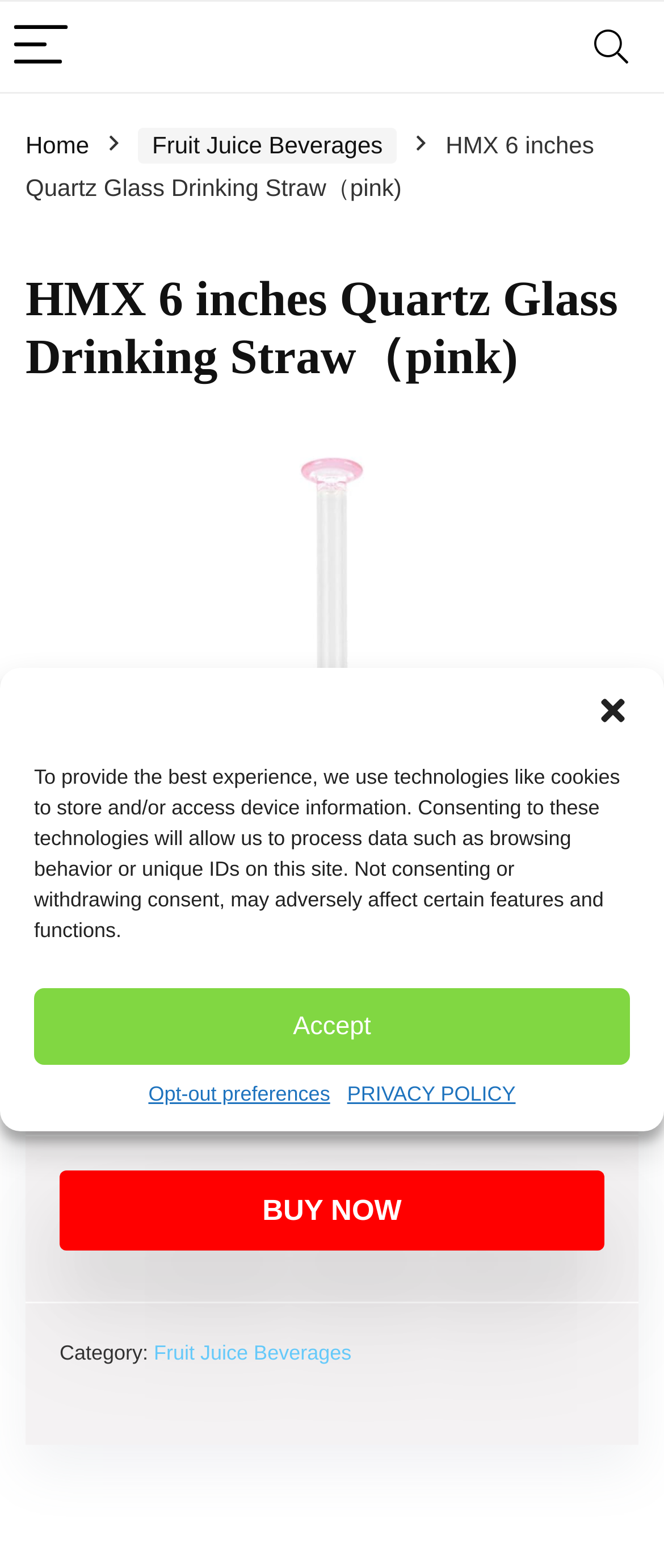Please determine the heading text of this webpage.

HMX 6 inches Quartz Glass Drinking Straw（pink)